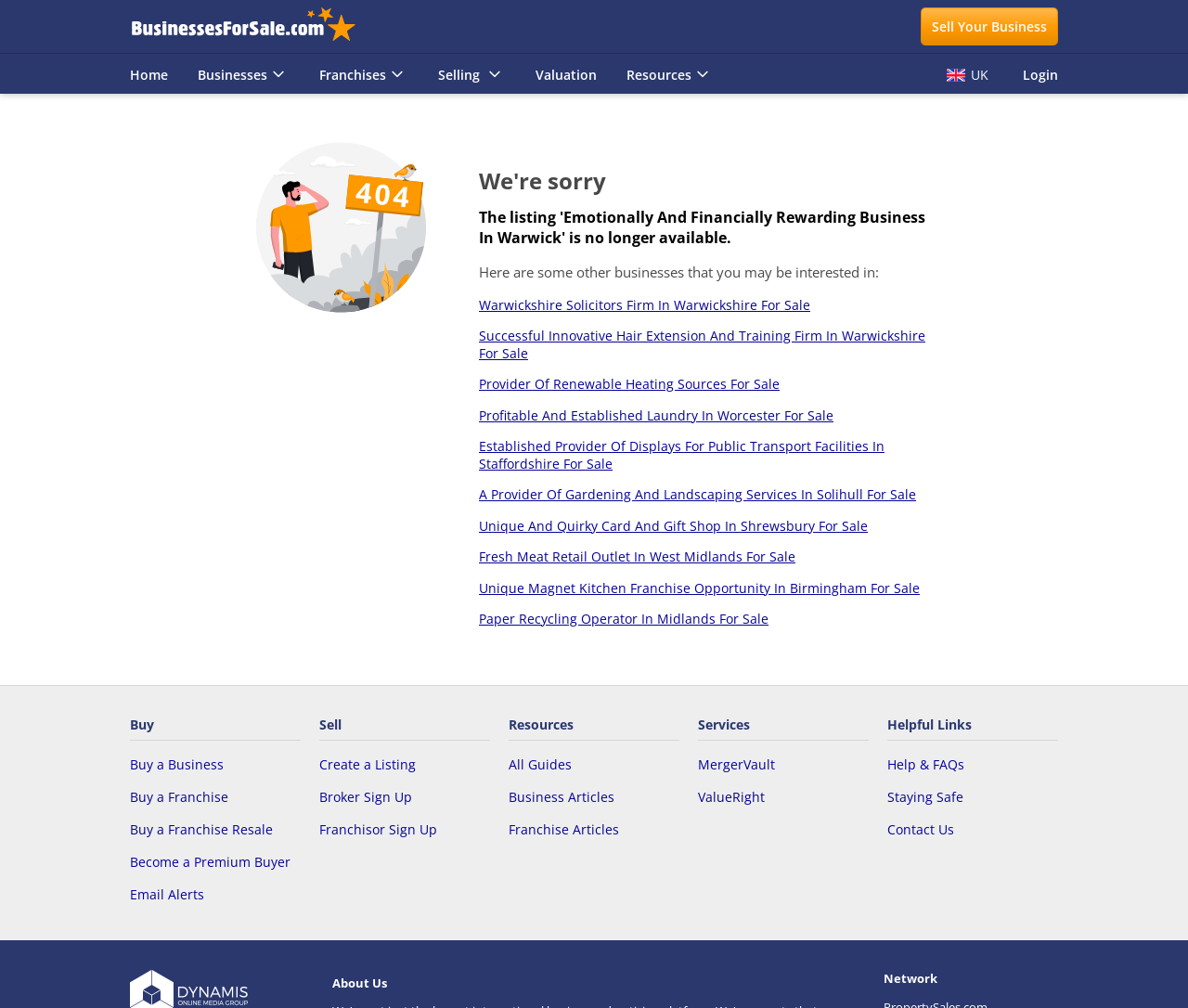Locate the bounding box coordinates of the element that should be clicked to execute the following instruction: "View the listing for Warwickshire Solicitors Firm In Warwickshire For Sale".

[0.403, 0.293, 0.682, 0.311]